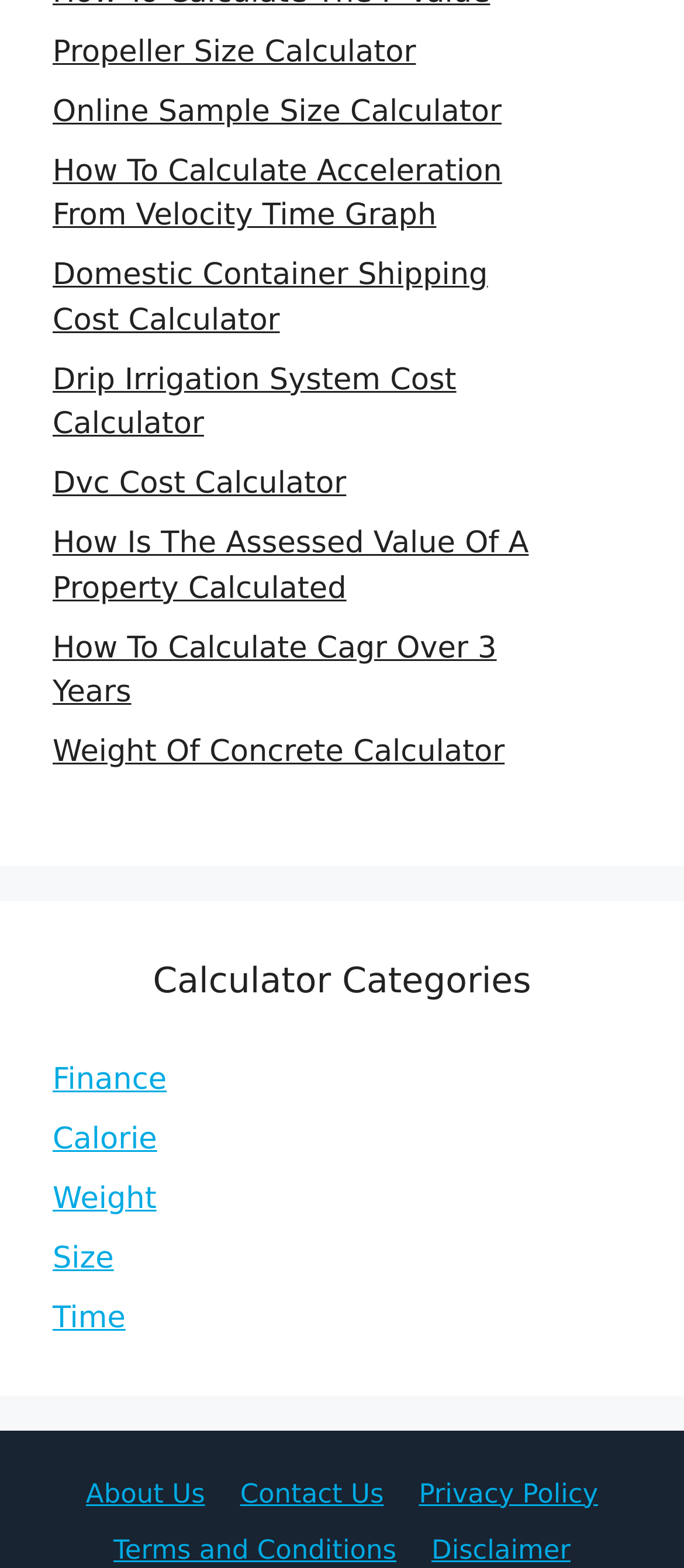Locate the bounding box coordinates of the area that needs to be clicked to fulfill the following instruction: "Click on Propeller Size Calculator". The coordinates should be in the format of four float numbers between 0 and 1, namely [left, top, right, bottom].

[0.077, 0.022, 0.608, 0.045]